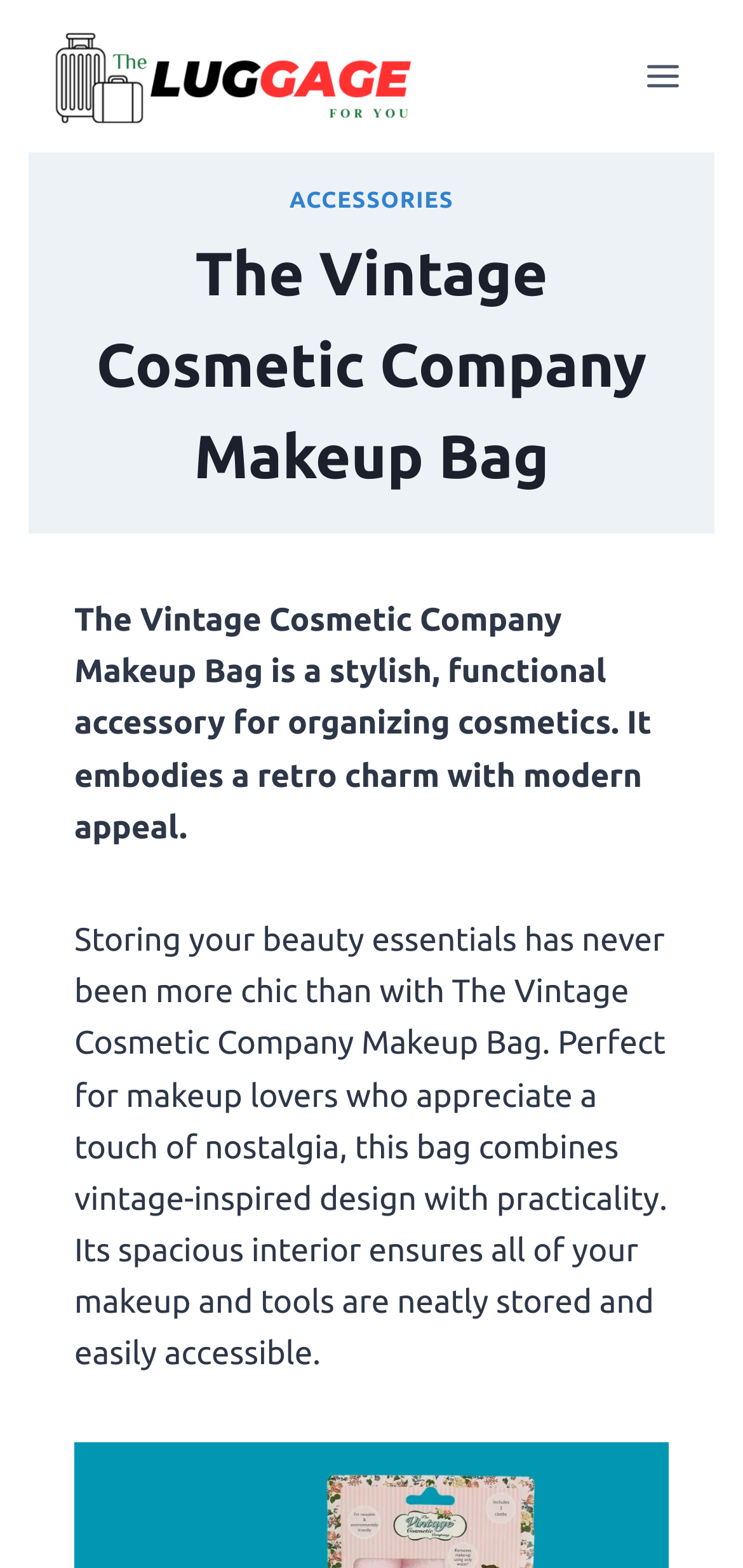Determine which piece of text is the heading of the webpage and provide it.

The Vintage Cosmetic Company Makeup Bag